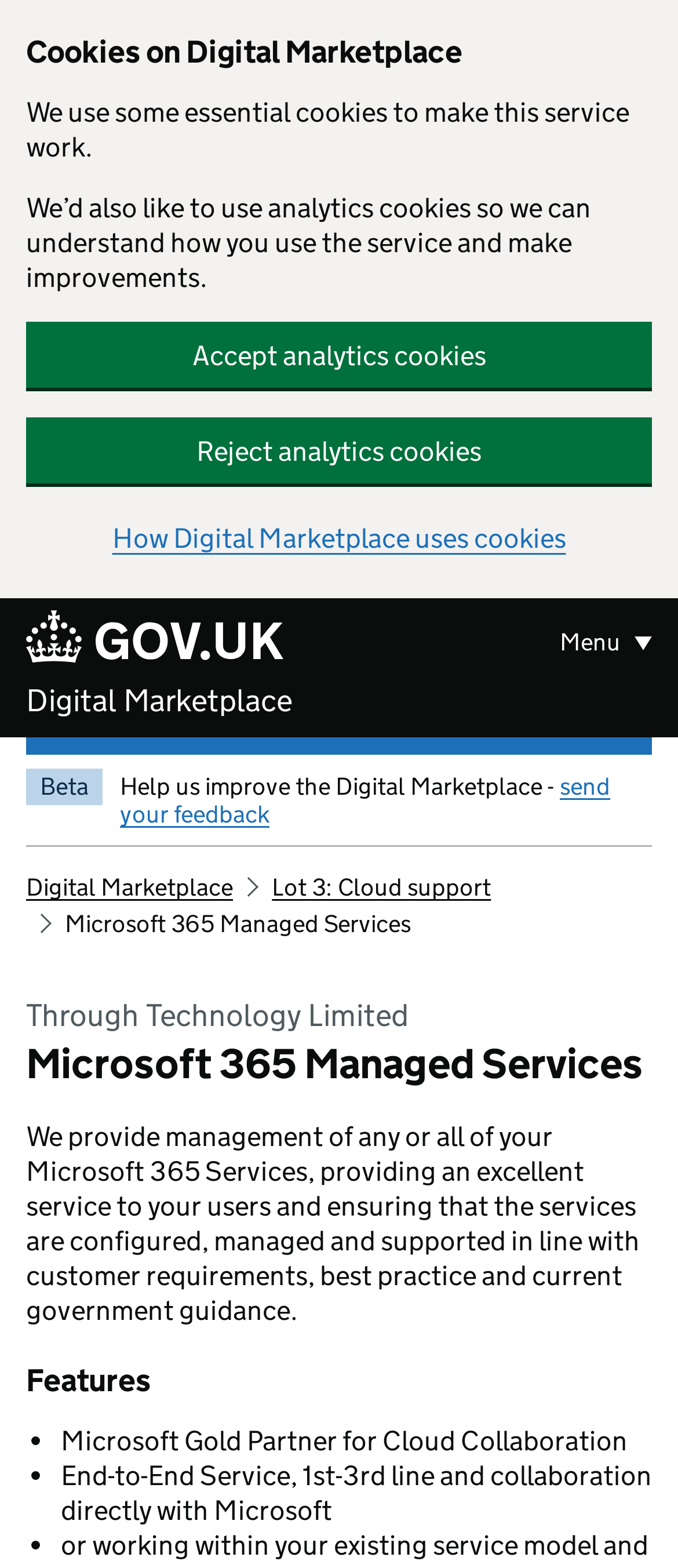Give a one-word or phrase response to the following question: What is the purpose of the Microsoft 365 Managed Services?

To provide management of Microsoft 365 Services